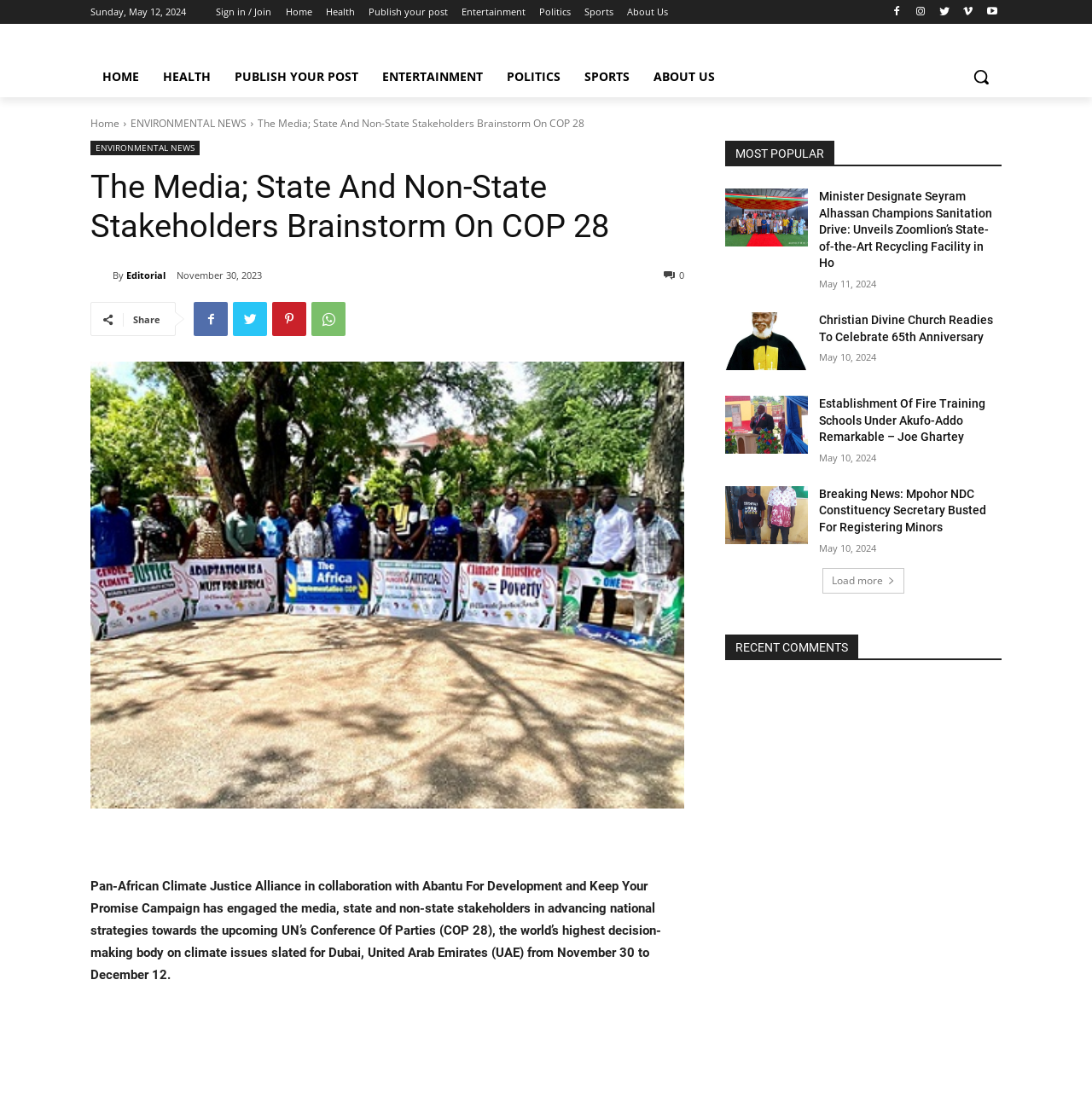Locate the bounding box coordinates of the element that should be clicked to execute the following instruction: "Search for something".

[0.88, 0.051, 0.917, 0.087]